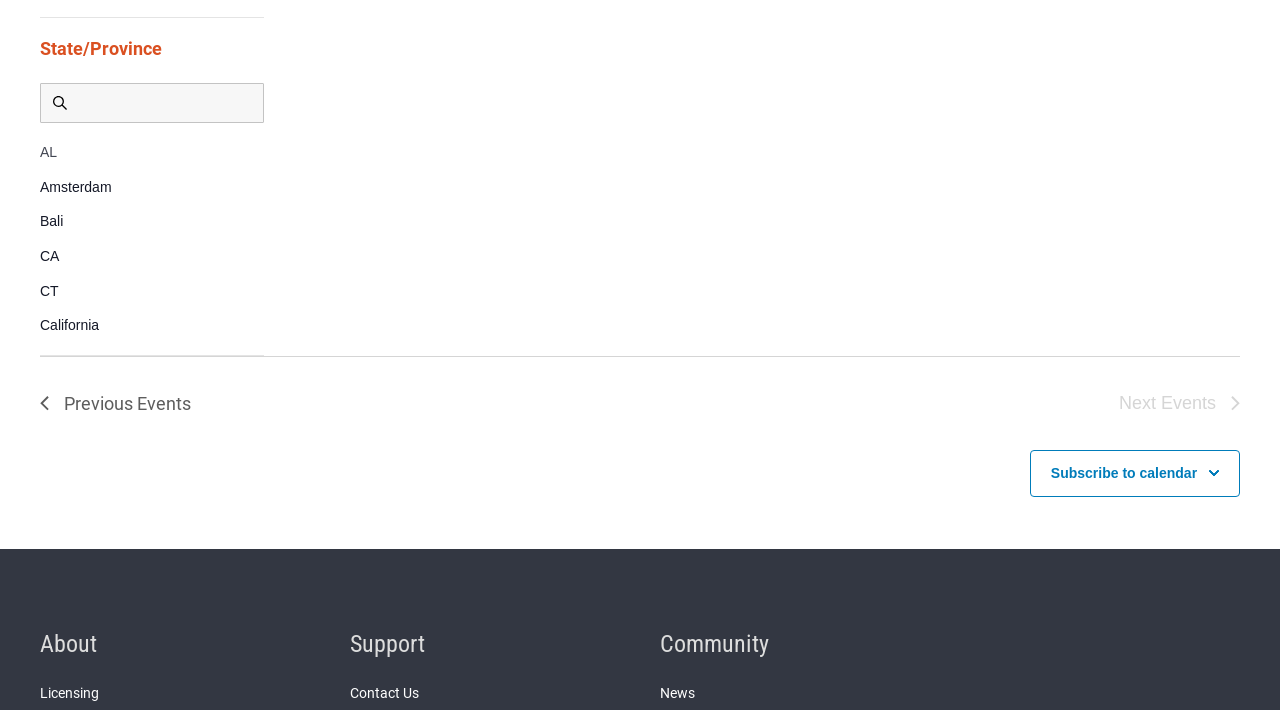What is the function of the 'State/Province' button? Analyze the screenshot and reply with just one word or a short phrase.

To filter events